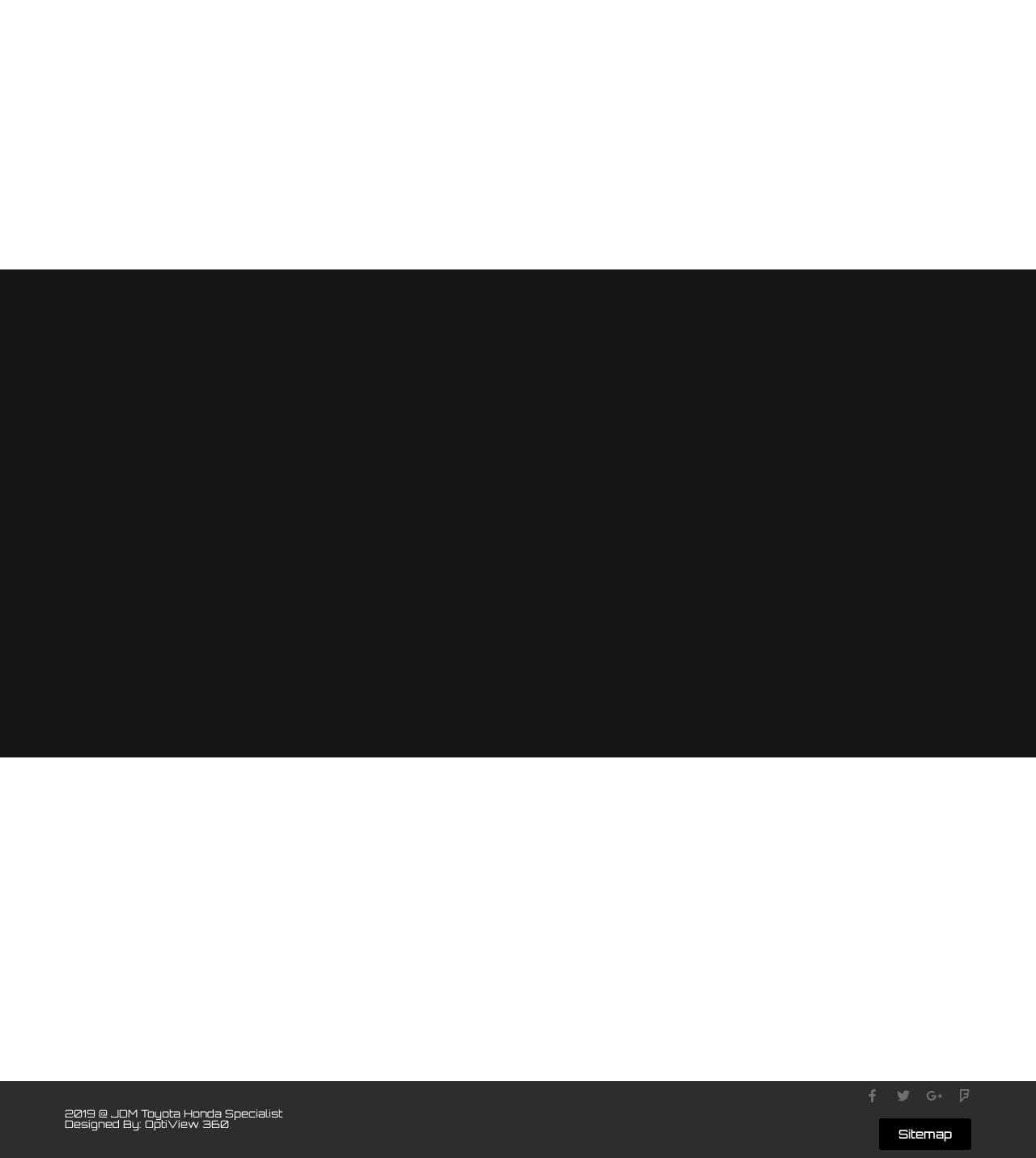Refer to the image and offer a detailed explanation in response to the question: How many social media links are present in the footer?

There are four social media links present in the footer of the webpage, which are Facebook, Twitter, Google-plus, and Foursquare. These links are represented by their respective icons and are located at the bottom of the webpage.